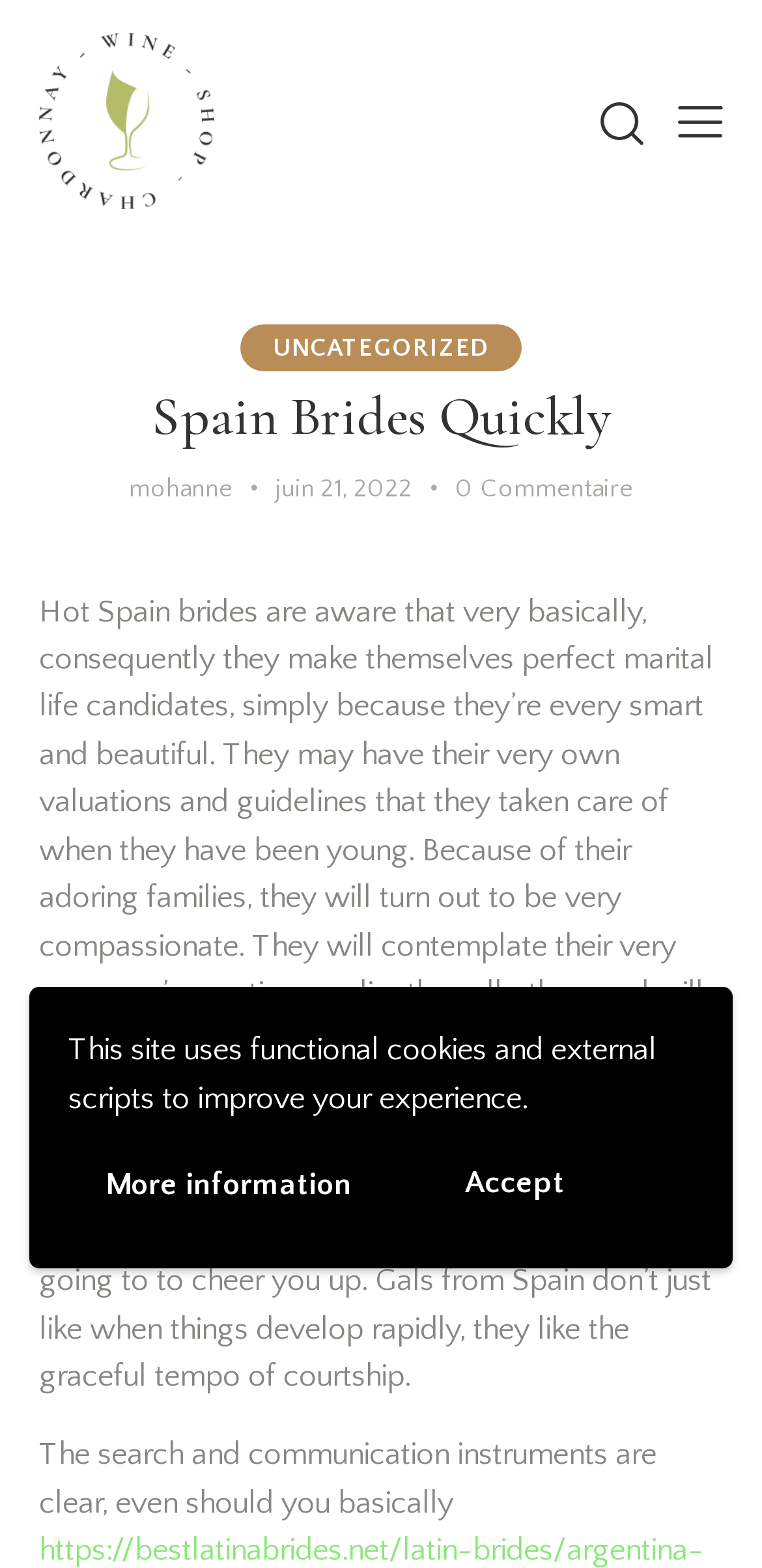Summarize the webpage with a detailed and informative caption.

The webpage is about Spain brides, with a focus on their qualities and characteristics that make them ideal marriage candidates. At the top left of the page, there is a logo with the text "Les saveurs de Mohanne" and an accompanying image. Below the logo, there is a heading that reads "Spain Brides Quickly". 

On the top right side of the page, there are several links, including "UNCATEGORIZED" and a few icons represented by Unicode characters. There is also a button "More information" with a popup menu, and an "Accept" button, likely related to cookie settings.

The main content of the page is a passage of text that describes the characteristics of Spain brides, including their intelligence, beauty, and values. The text also mentions their compassionate nature and ability to understand their partner's emotions. The passage is divided into two paragraphs, with the second paragraph discussing the search and communication tools available.

At the bottom of the page, there are a few more links, including one with the text "0Commentaire" and another with an icon represented by a Unicode character. The page also has a date "juin 21, 2022" mentioned in the middle section. Overall, the webpage appears to be a blog post or article about Spain brides, with a focus on their qualities and characteristics.